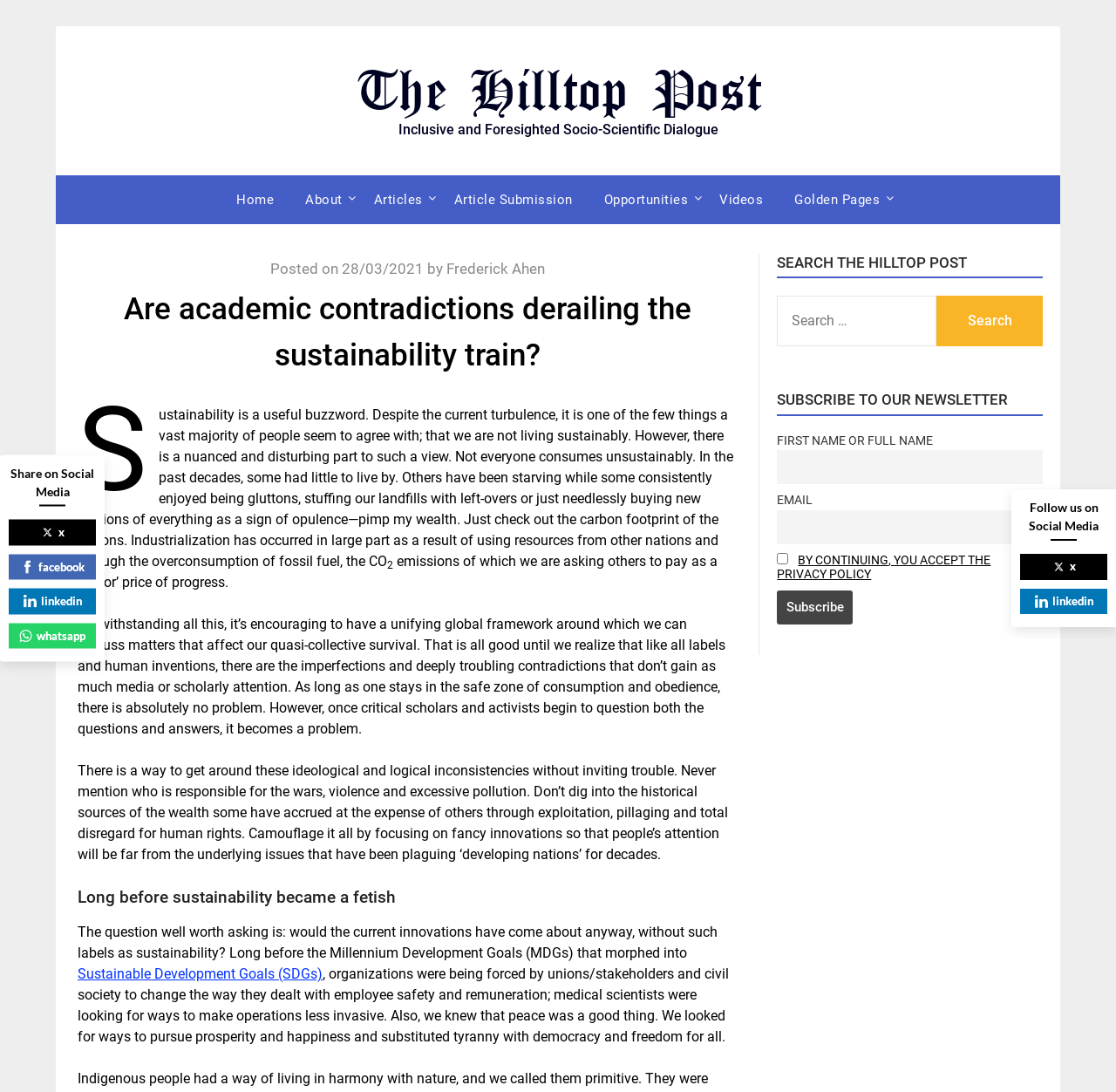Pinpoint the bounding box coordinates of the area that should be clicked to complete the following instruction: "Click on the 'Article Submission' link". The coordinates must be given as four float numbers between 0 and 1, i.e., [left, top, right, bottom].

[0.394, 0.161, 0.525, 0.205]